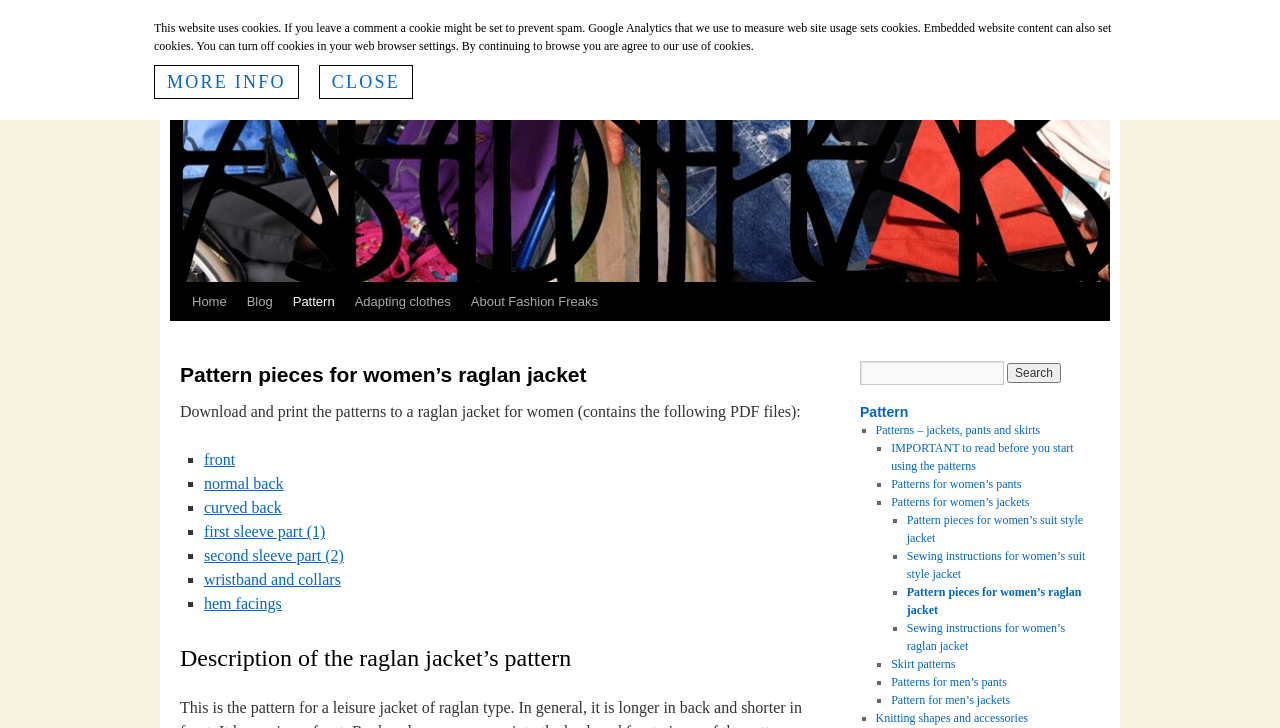Please identify the bounding box coordinates of the region to click in order to complete the task: "Go to the home page". The coordinates must be four float numbers between 0 and 1, specified as [left, top, right, bottom].

[0.142, 0.389, 0.185, 0.441]